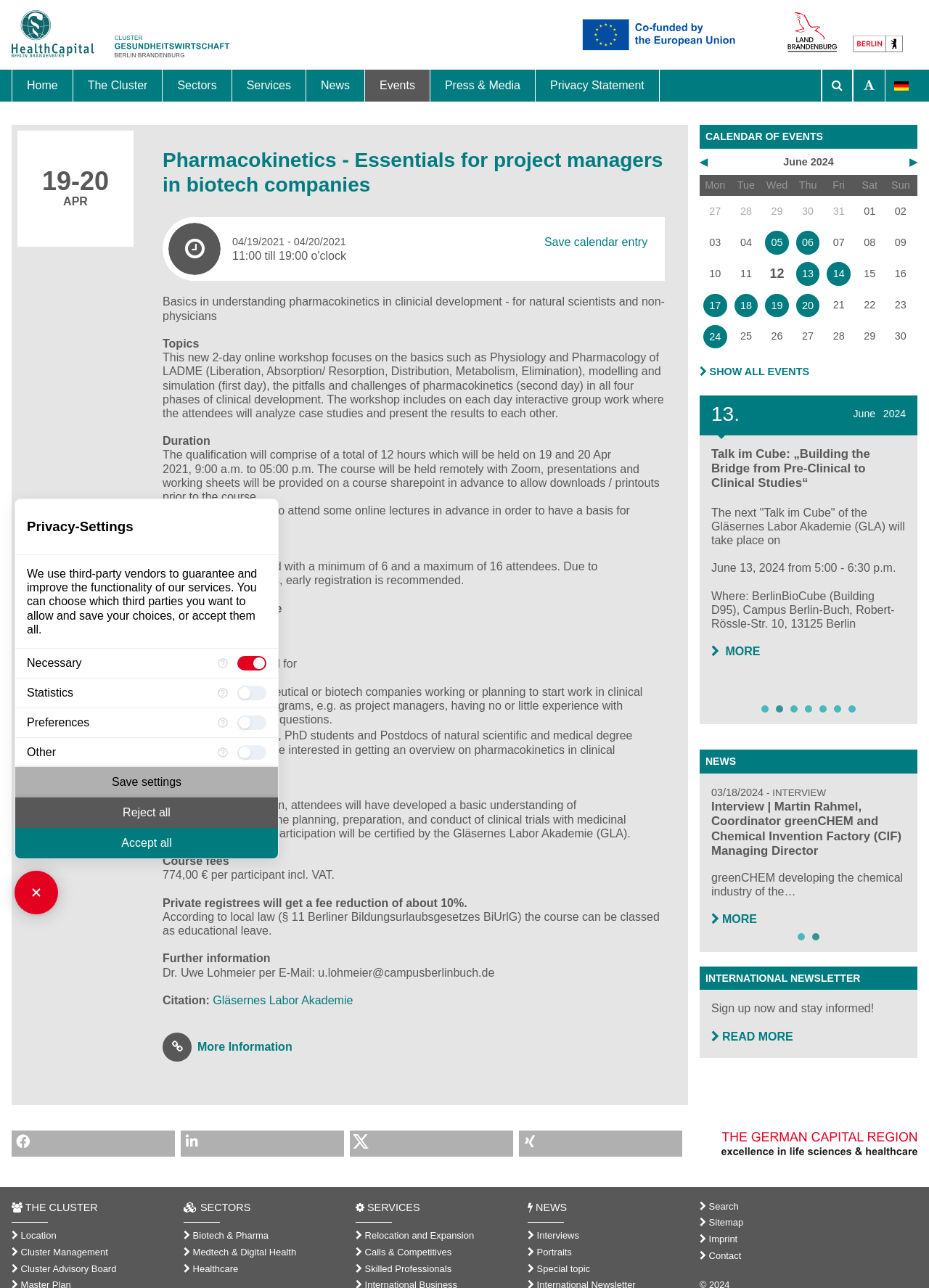Answer briefly with one word or phrase:
What is the duration of the workshop?

2 days